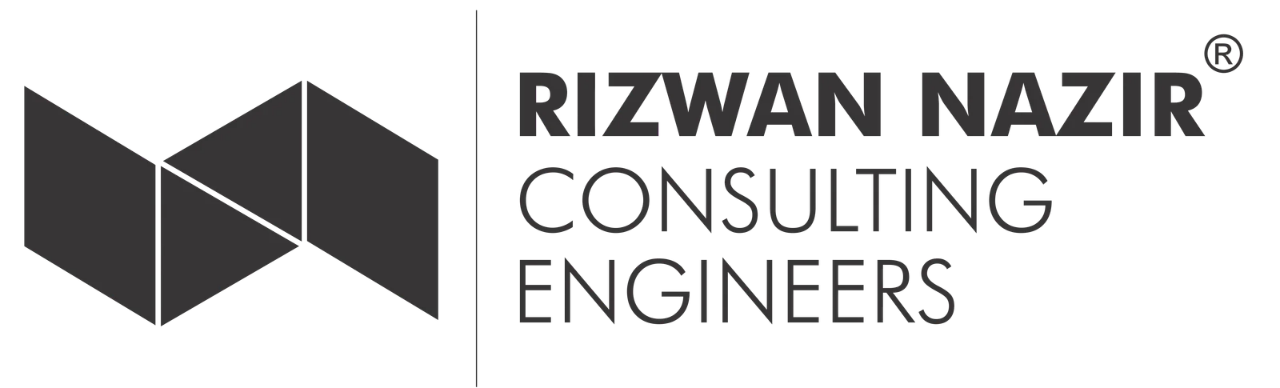Interpret the image and provide an in-depth description.

The image features the logo of Rizwan Nazir Consulting Engineers. The design prominently showcases a geometric motif consisting of three interlocking shapes in dark gray, symbolizing architectural and engineering precision. To the right of the graphic, the company name "RIZWAN NAZIR" is displayed in bold, uppercase letters, followed by "CONSULTING ENGINEERS" in a slightly smaller, yet equally strong font style. This logo embodies a modern, professional aesthetic, reflecting the firm's commitment to quality and innovation in engineering services.